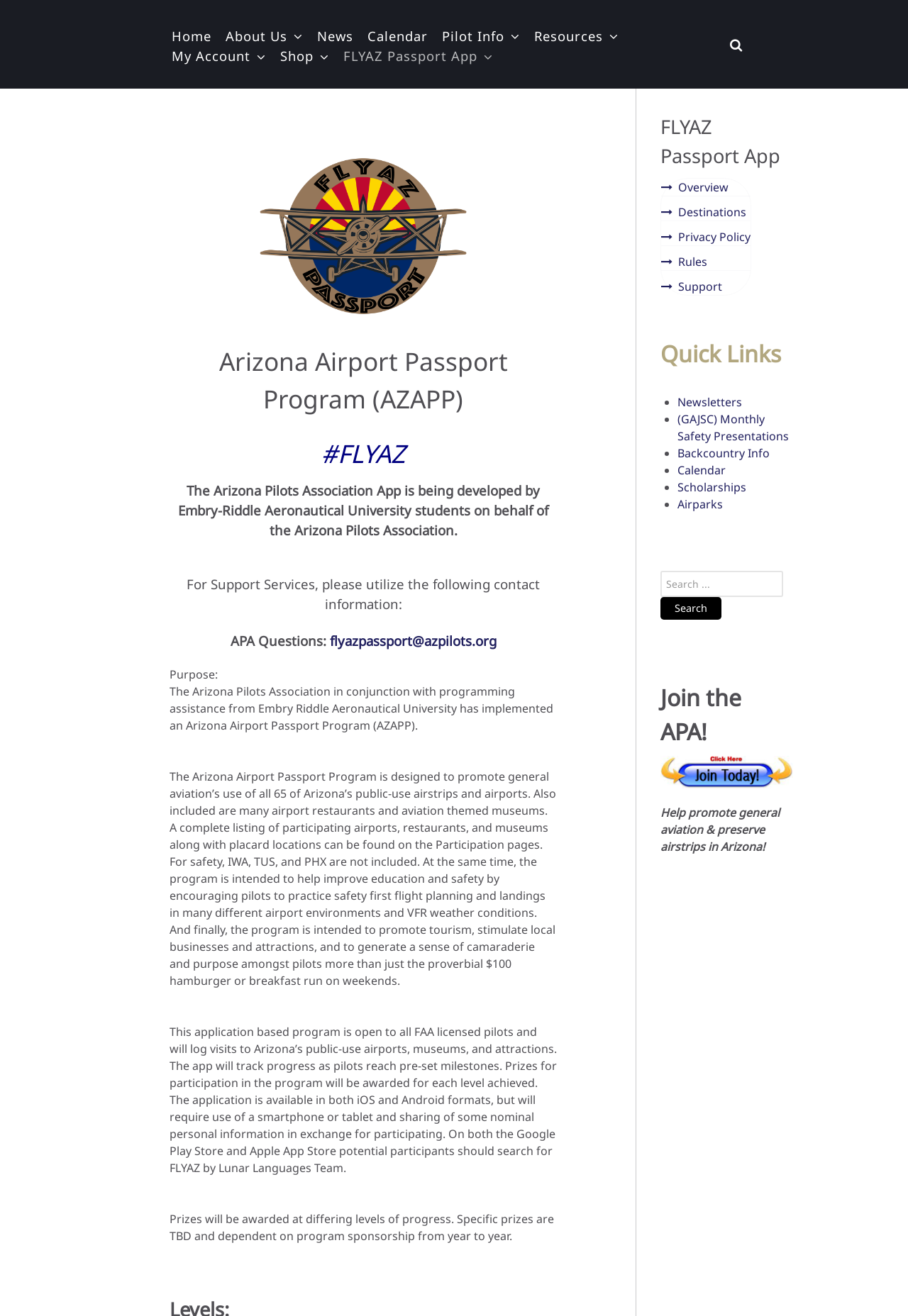What is the name of the airport passport program?
Based on the screenshot, provide your answer in one word or phrase.

AZAPP